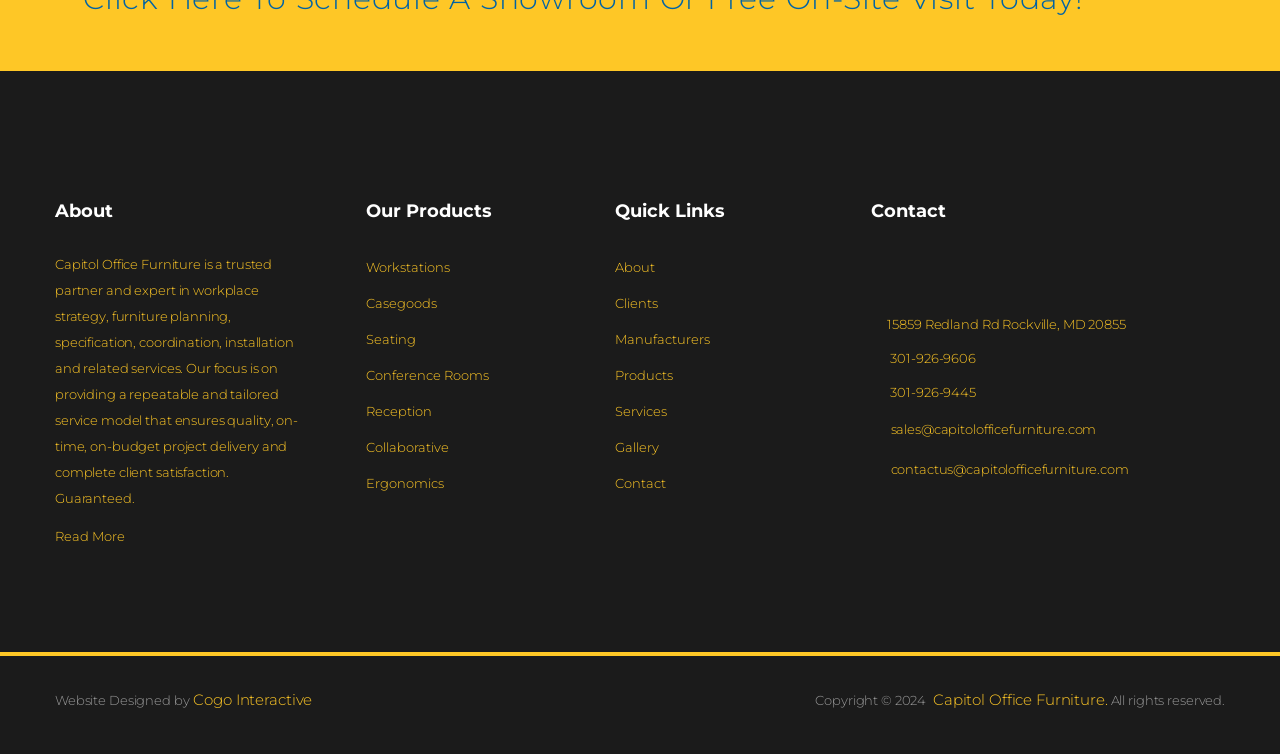What is the company's focus?
Please craft a detailed and exhaustive response to the question.

The company's focus is mentioned in the StaticText element with the text 'Capitol Office Furniture is a trusted partner and expert in workplace strategy, furniture planning, specification, coordination, installation and related services. Our focus is on providing a repeatable and tailored service model that ensures quality, on-time, on-budget project delivery and complete client satisfaction. Guaranteed.'